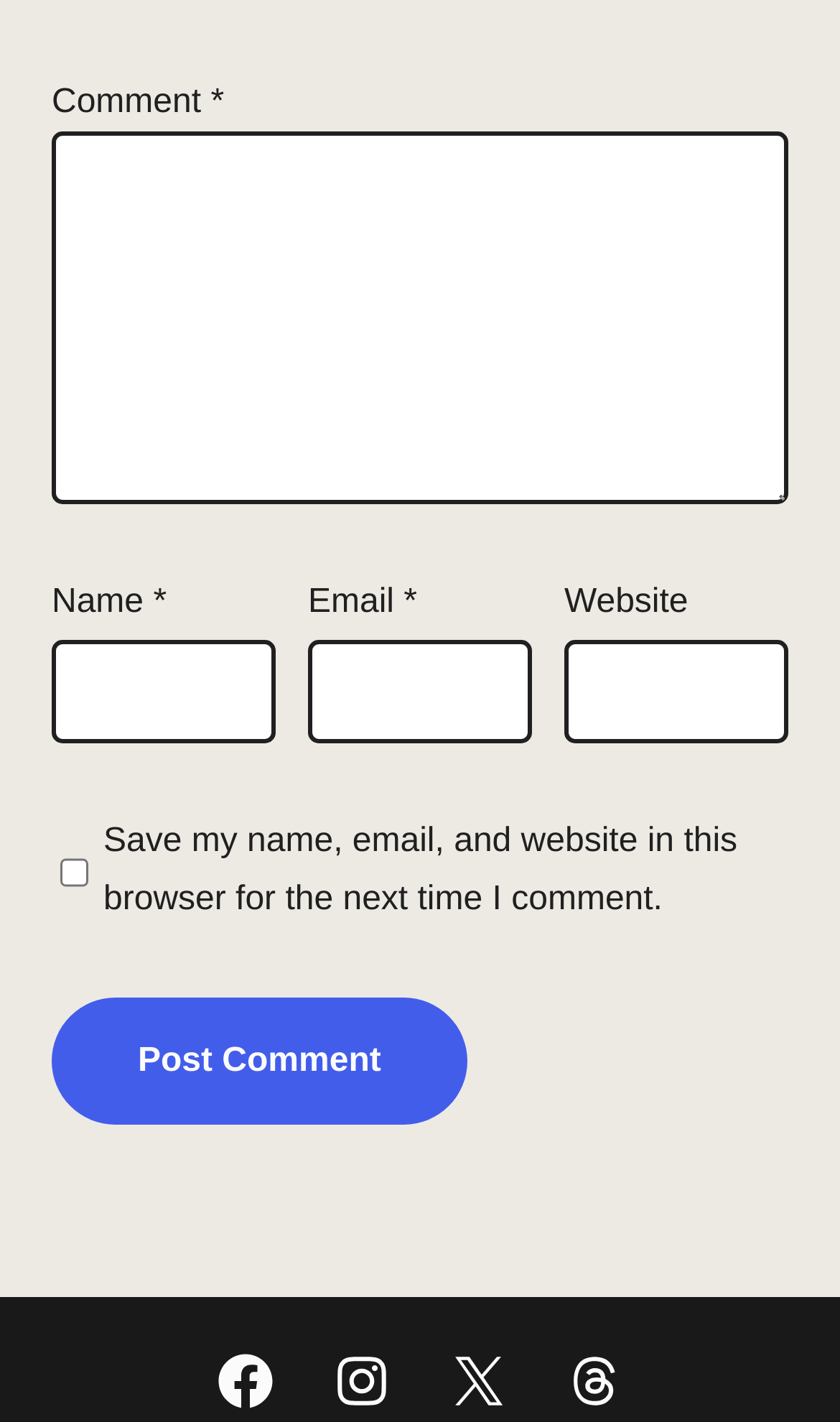Can you find the bounding box coordinates for the element that needs to be clicked to execute this instruction: "Explore Closed call 2022-12-12: Industrial Innovation Projects"? The coordinates should be given as four float numbers between 0 and 1, i.e., [left, top, right, bottom].

None